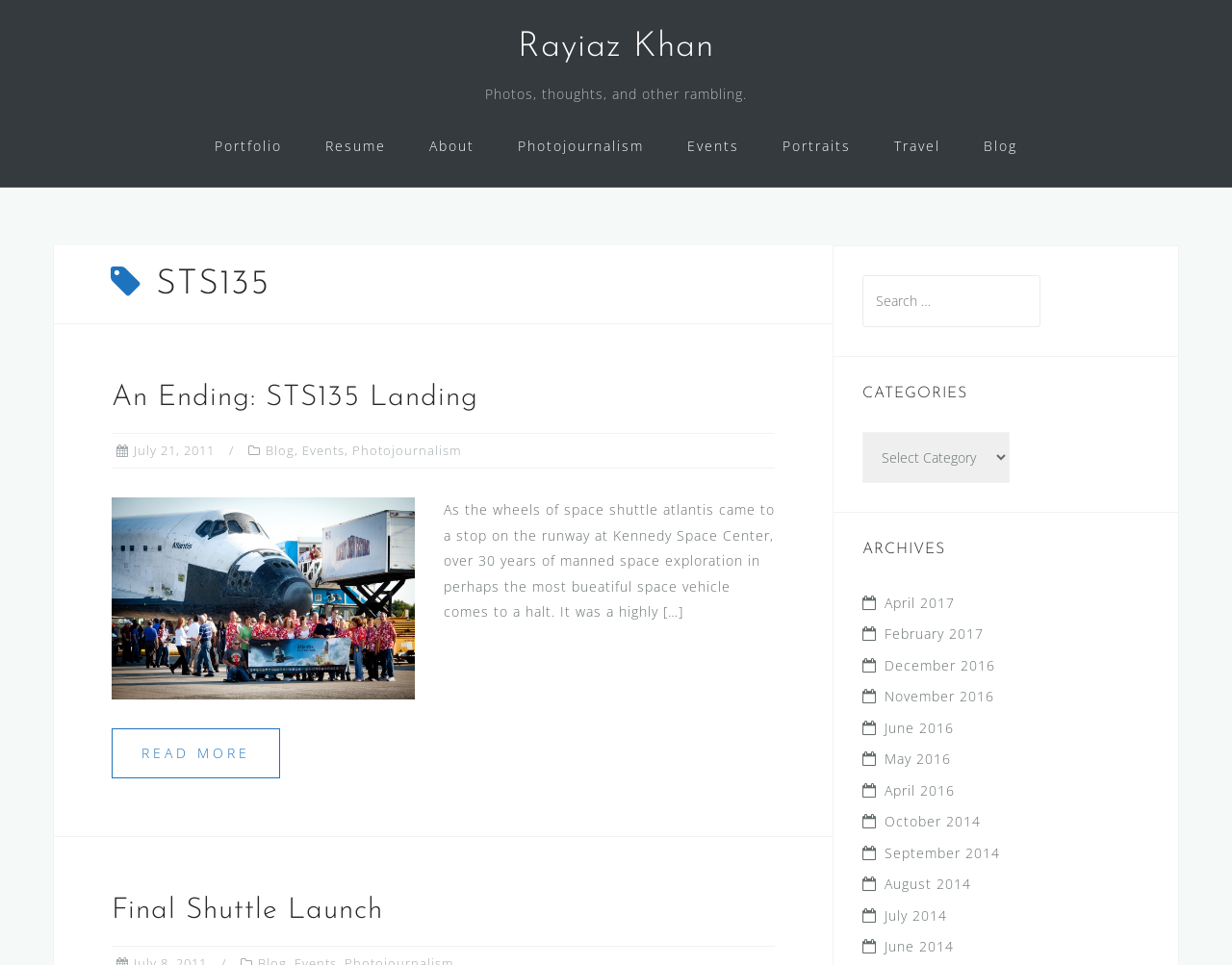Determine the bounding box coordinates of the region to click in order to accomplish the following instruction: "View the image". Provide the coordinates as four float numbers between 0 and 1, specifically [left, top, right, bottom].

None